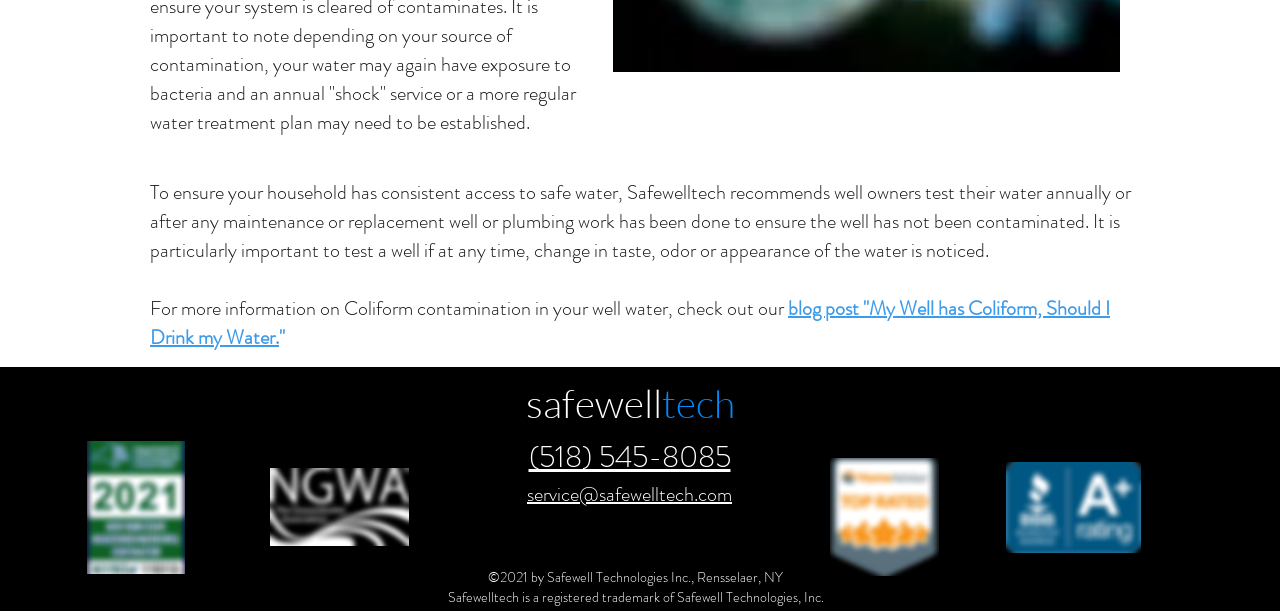Using a single word or phrase, answer the following question: 
What is the topic of the blog post mentioned on the webpage?

Coliform contamination in well water